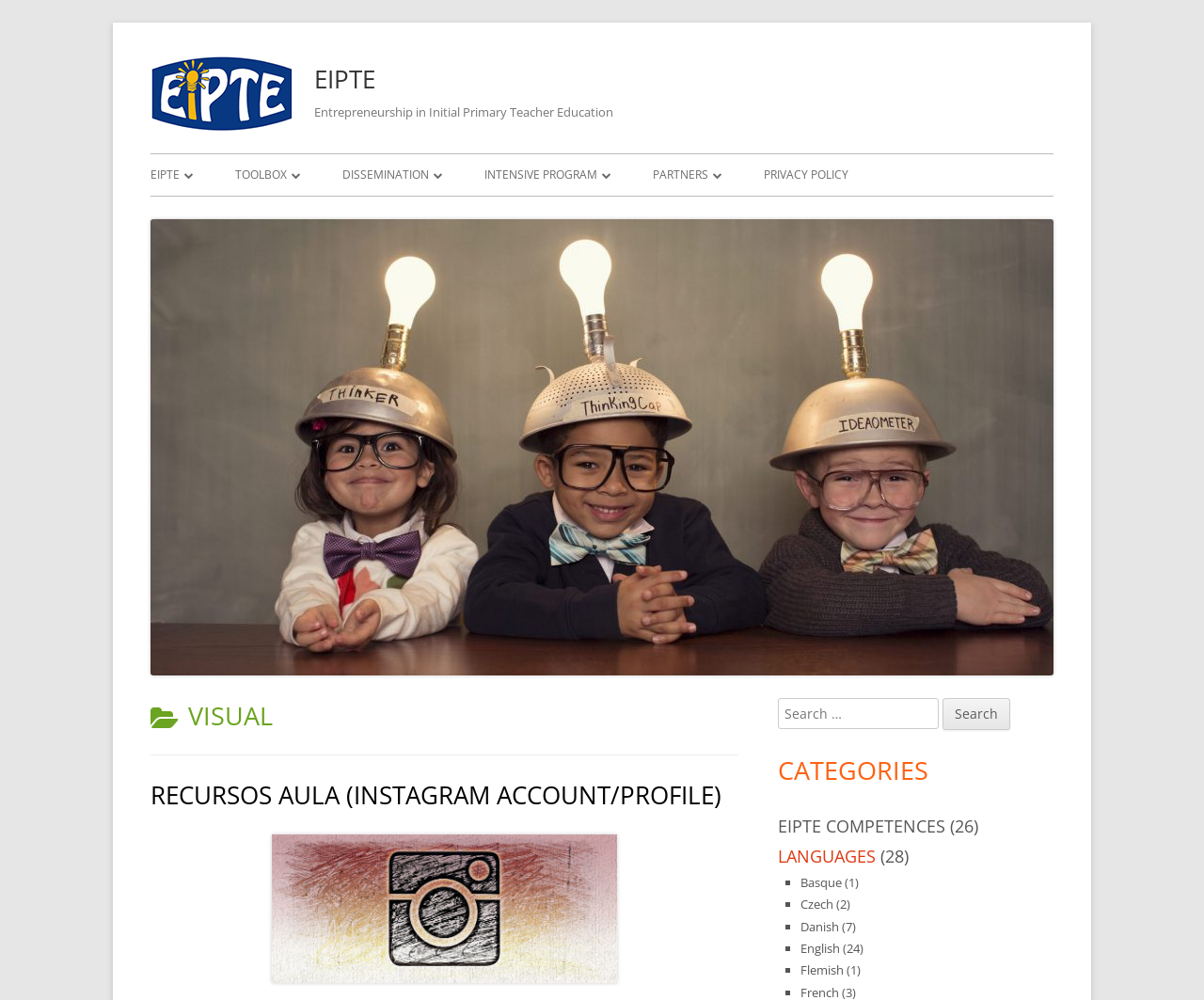Determine the bounding box coordinates of the element that should be clicked to execute the following command: "Check the 'PRIVACY POLICY'".

[0.634, 0.154, 0.705, 0.196]